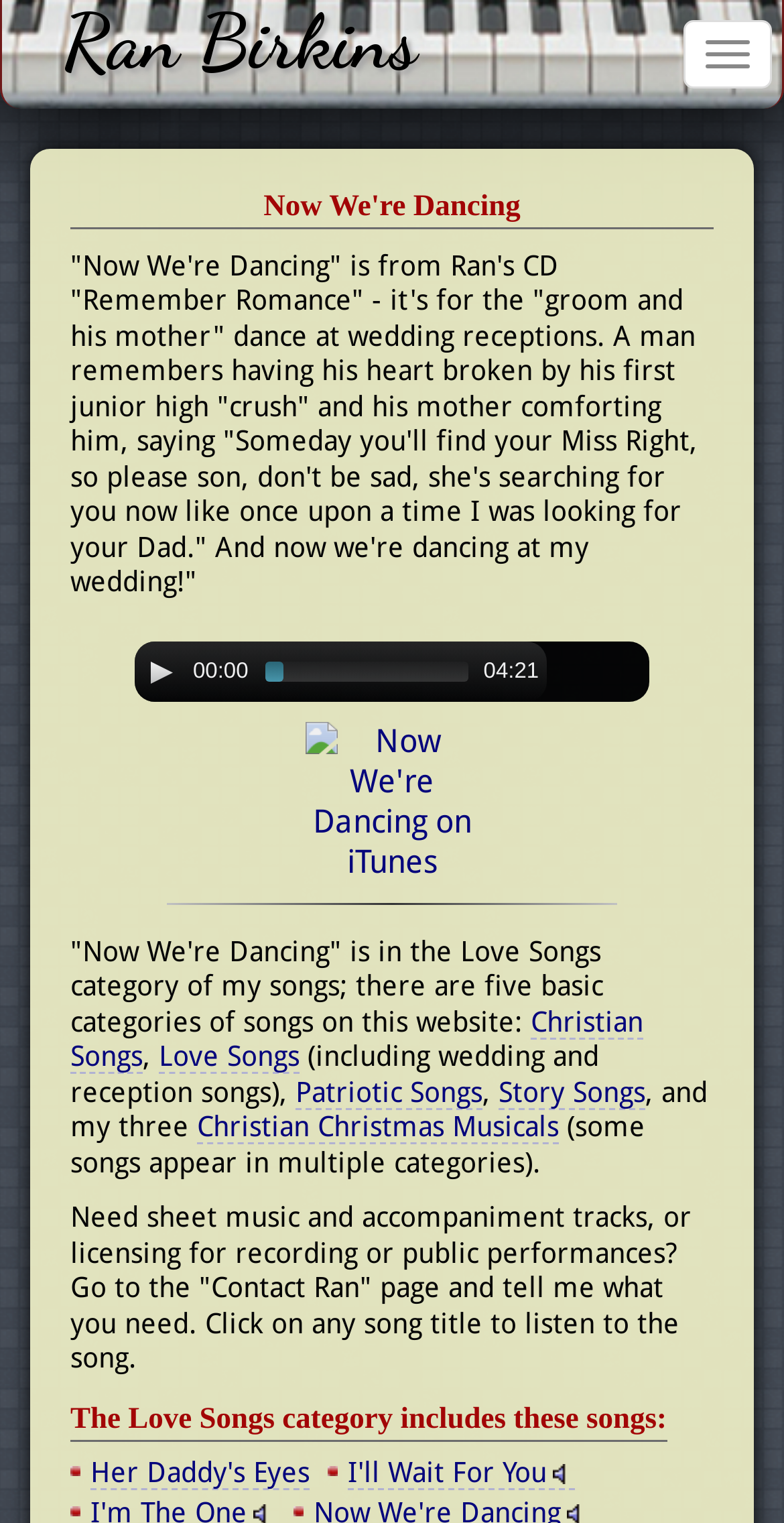What is the duration of the song 'Now We're Dancing'?
Look at the screenshot and provide an in-depth answer.

I found the duration of the song 'Now We're Dancing' by looking at the audio player, where the timer displays the duration as 04:21.